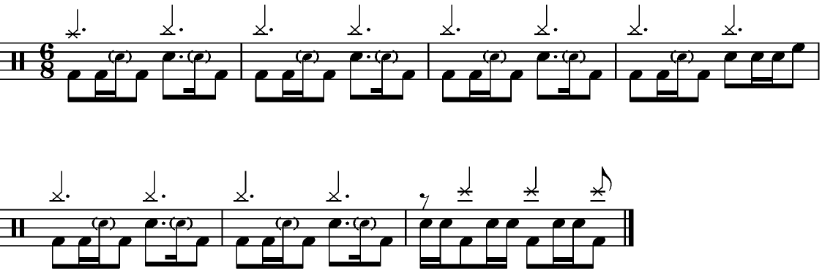What is the purpose of this musical phrase?
Please provide a single word or phrase based on the screenshot.

To showcase rhythmic composition